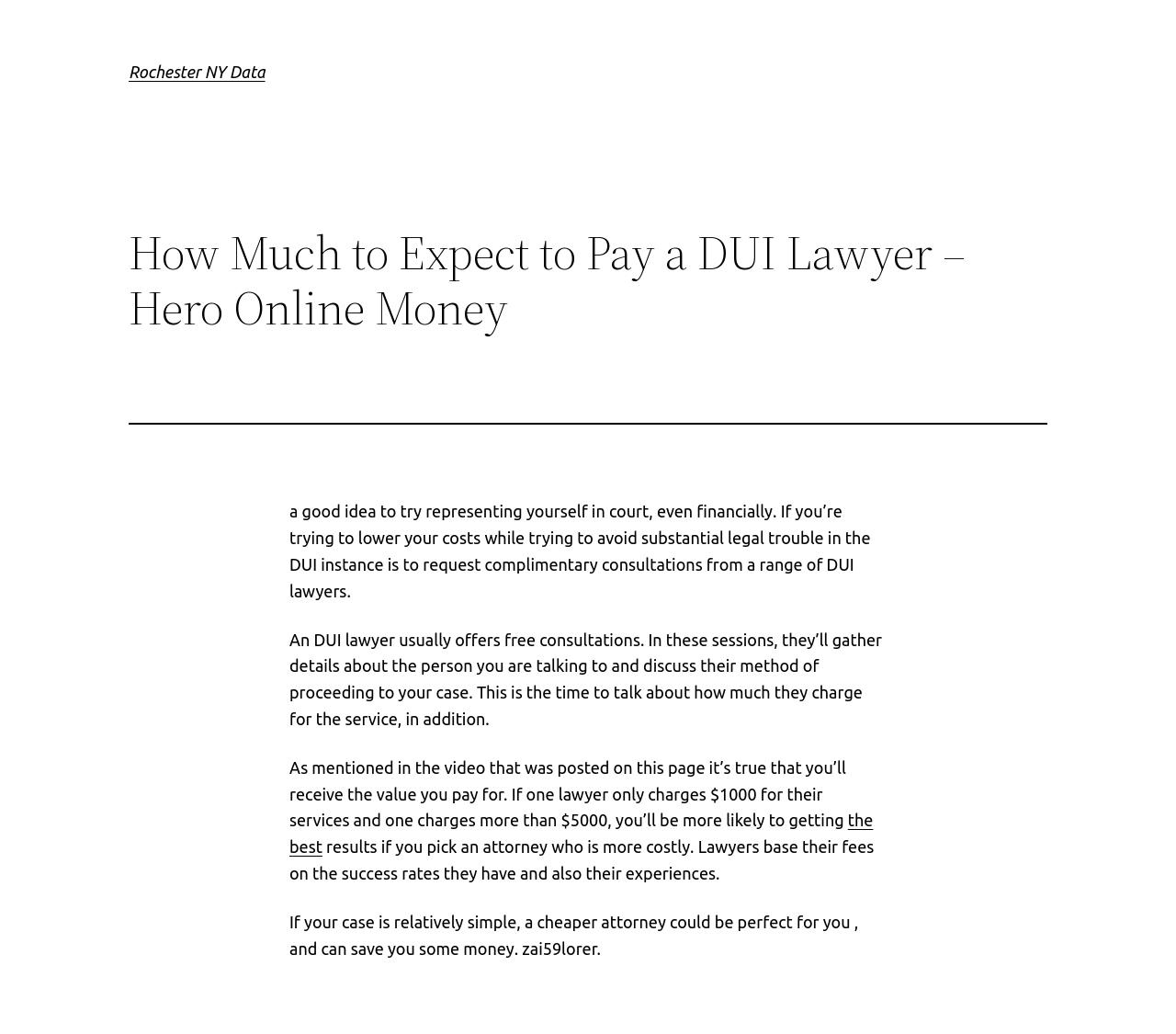What is the purpose of requesting complimentary consultations from DUI lawyers?
Based on the screenshot, give a detailed explanation to answer the question.

According to the webpage, requesting complimentary consultations from DUI lawyers allows individuals to discuss their case and the lawyer's method of proceeding, as well as the costs of their services.